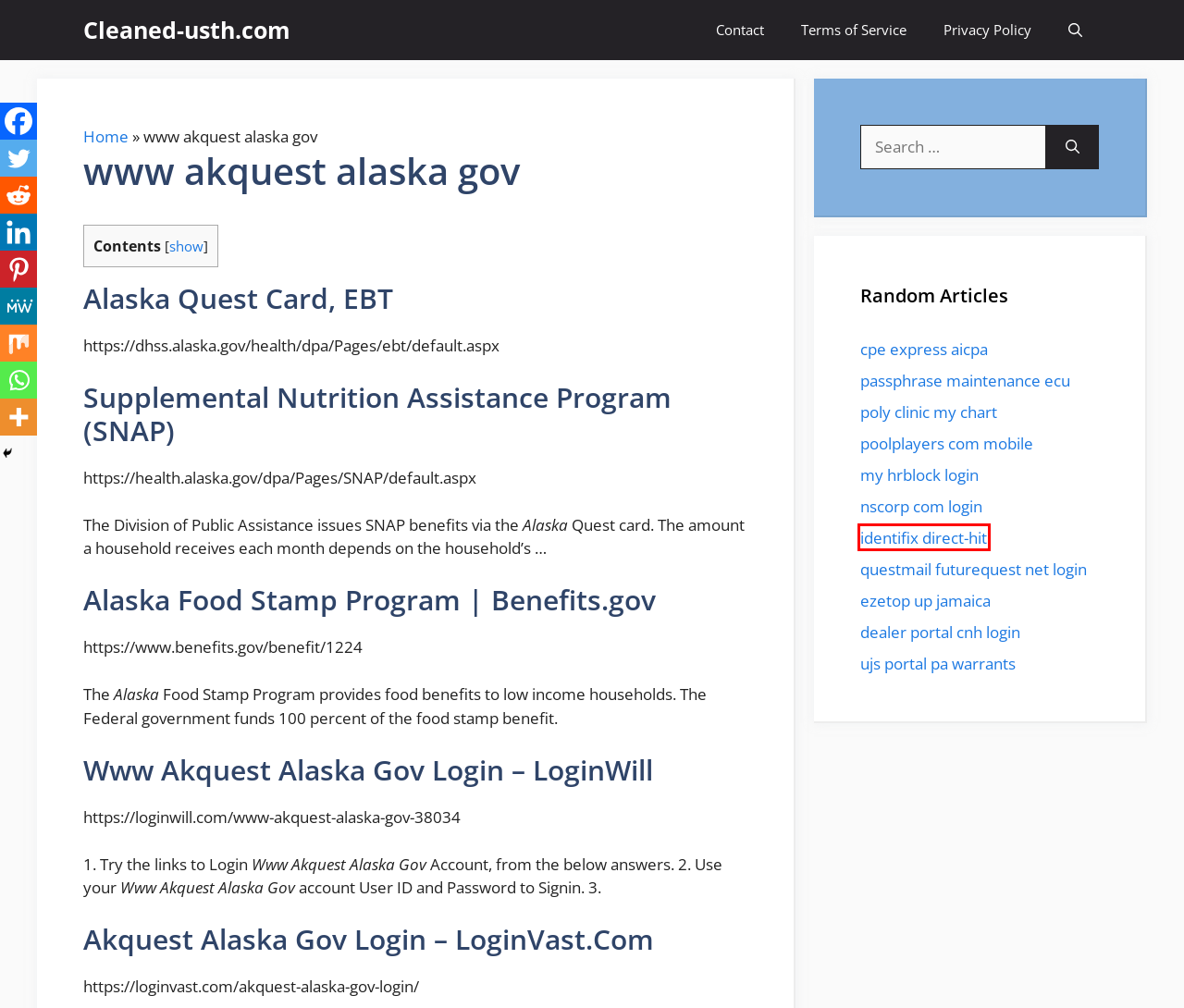Examine the screenshot of a webpage with a red bounding box around an element. Then, select the webpage description that best represents the new page after clicking the highlighted element. Here are the descriptions:
A. identifix direct-hit - Cleaned-usth.com
B. cpe express aicpa - Cleaned-usth.com
C. poolplayers com mobile - Cleaned-usth.com
D. dealer portal cnh login - Cleaned-usth.com
E. ujs portal pa warrants - Cleaned-usth.com
F. poly clinic my chart - Cleaned-usth.com
G. questmail futurequest net login - Cleaned-usth.com
H. Terms of Service - Cleaned-usth.com

A